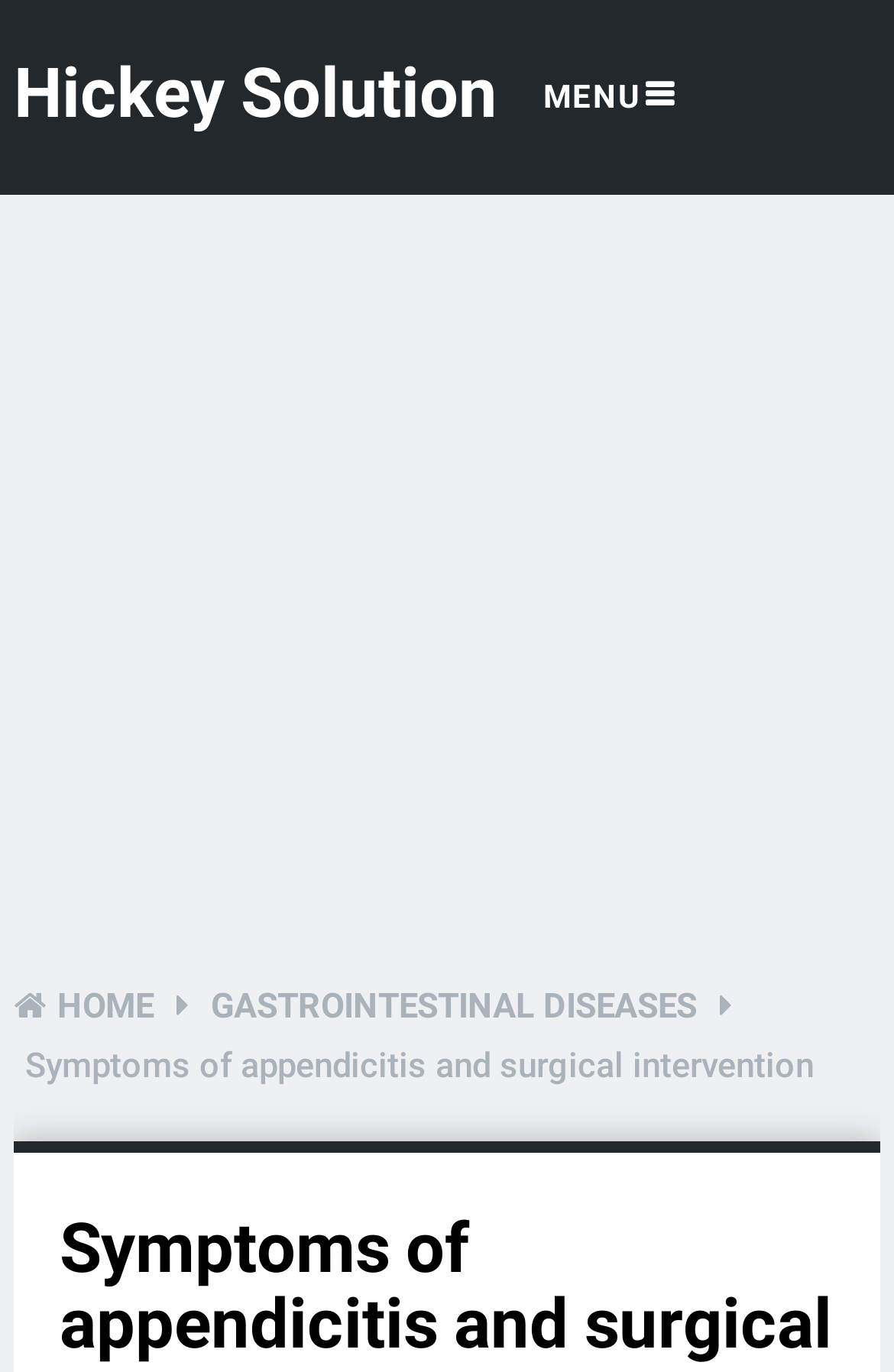What is the purpose of the iframe on the webpage?
Please analyze the image and answer the question with as much detail as possible.

The iframe on the webpage is labeled as 'Advertisement', suggesting that its purpose is to display an advertisement to users. Its placement on the webpage, below the main content, is consistent with common practices for displaying advertisements on webpages.